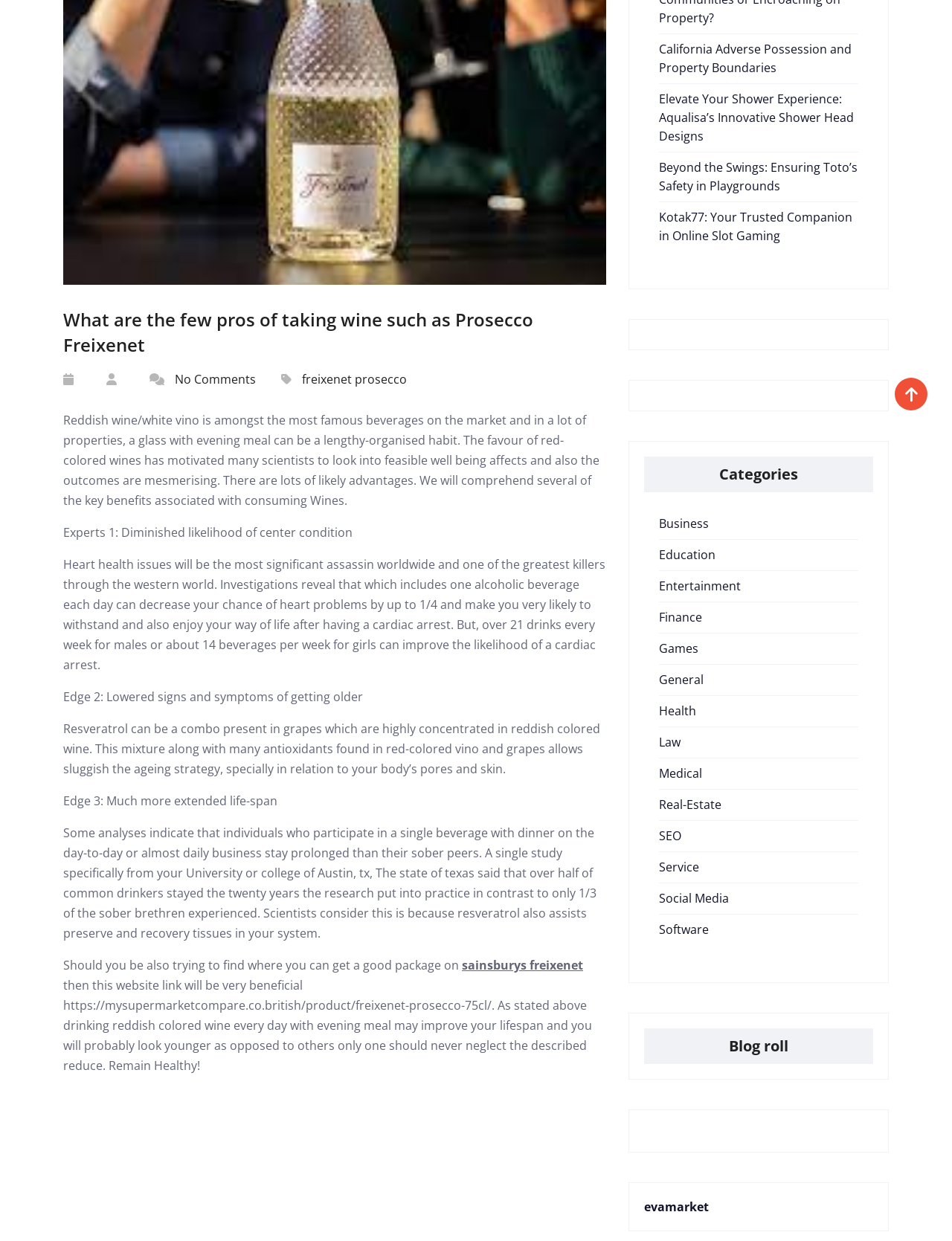Based on the element description Book Reviews & Articles, identify the bounding box of the UI element in the given webpage screenshot. The coordinates should be in the format (top-left x, top-left y, bottom-right x, bottom-right y) and must be between 0 and 1.

None